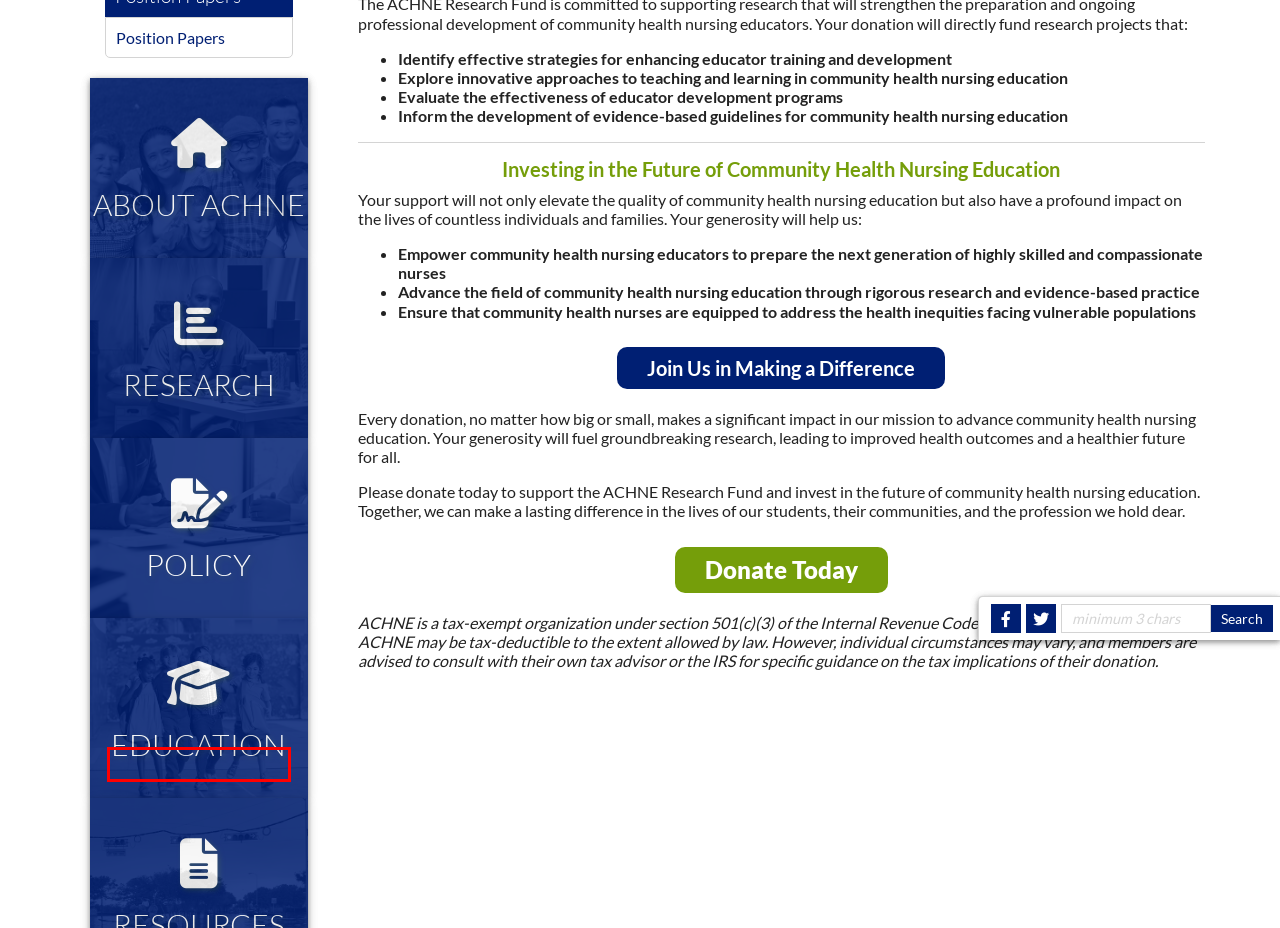Review the screenshot of a webpage which includes a red bounding box around an element. Select the description that best fits the new webpage once the element in the bounding box is clicked. Here are the candidates:
A. ACHNE | Position Papers
B. ACHNE | Research Grant
C. ACHNE | Policy Priorities
D. ACHNE | Research Priorities
E. ACHNE | Calendar of Events
F. ACHNE | Public Health & Nursing Links
G. ACHNE | About ACHNE - Mission
H. ACHNE - The Association of Community Health Nursing Educators

E